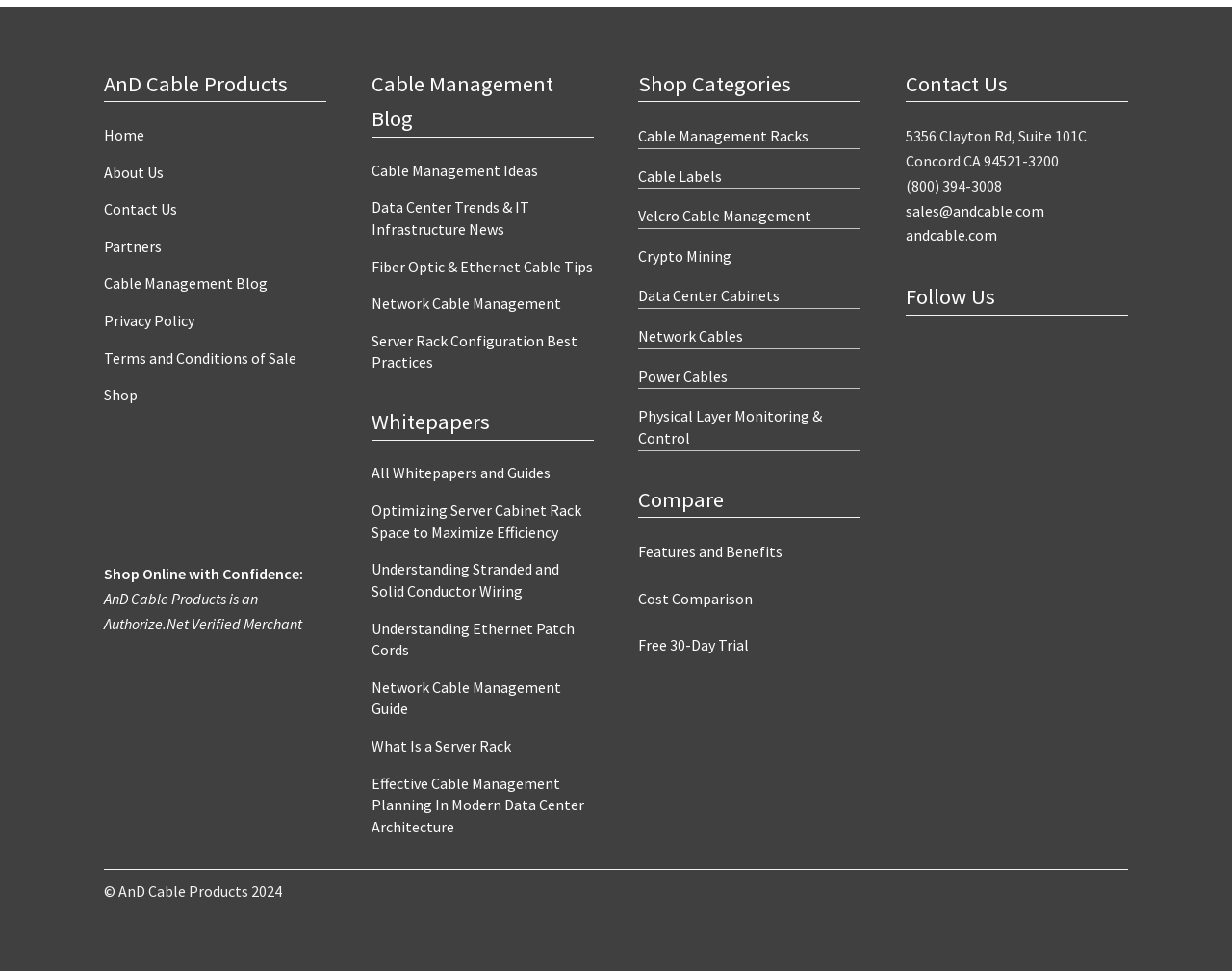Kindly respond to the following question with a single word or a brief phrase: 
What is the contact phone number?

(800) 394-3008